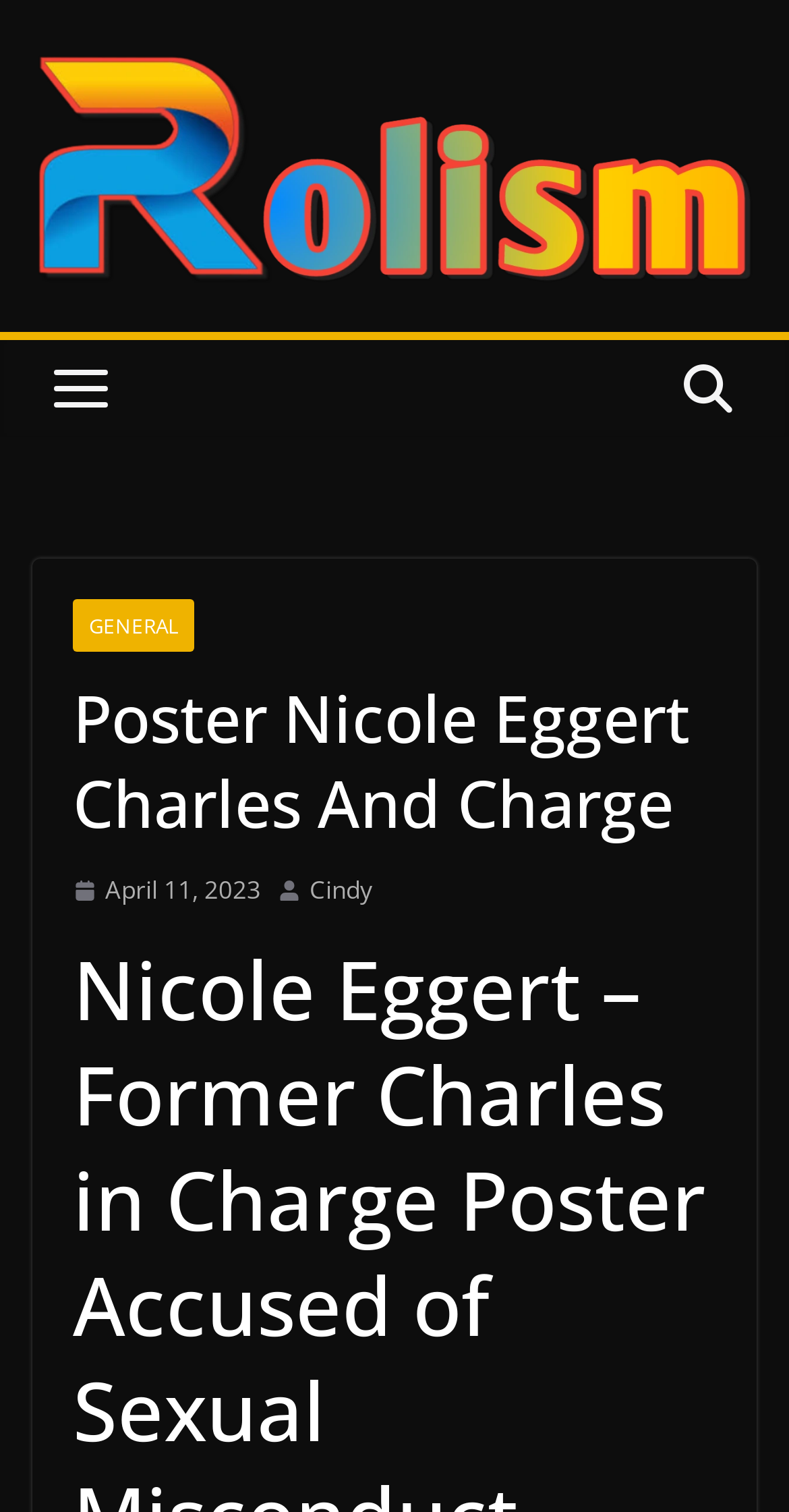What is the category of the webpage content?
Identify the answer in the screenshot and reply with a single word or phrase.

Celebrity